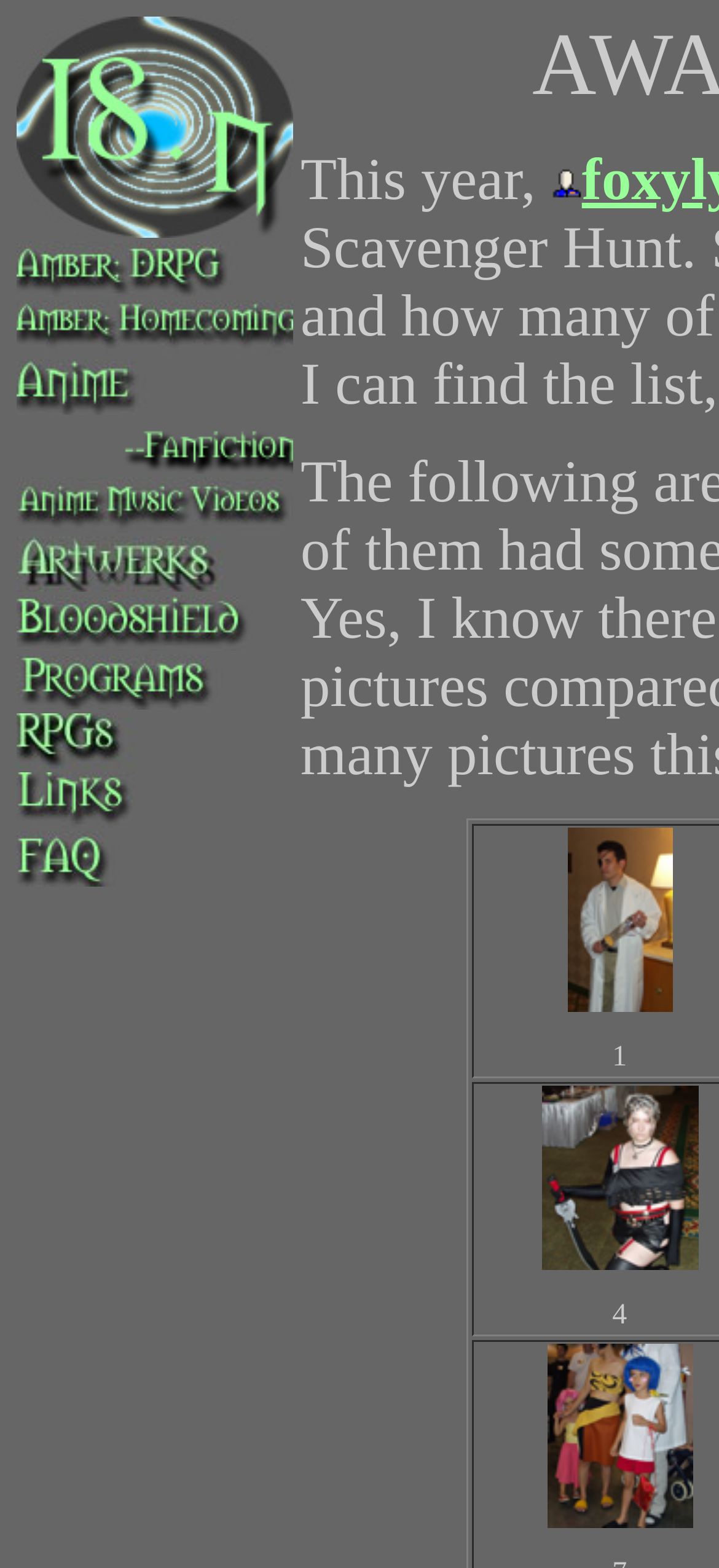Please reply to the following question with a single word or a short phrase:
How many table rows are there on the webpage?

11